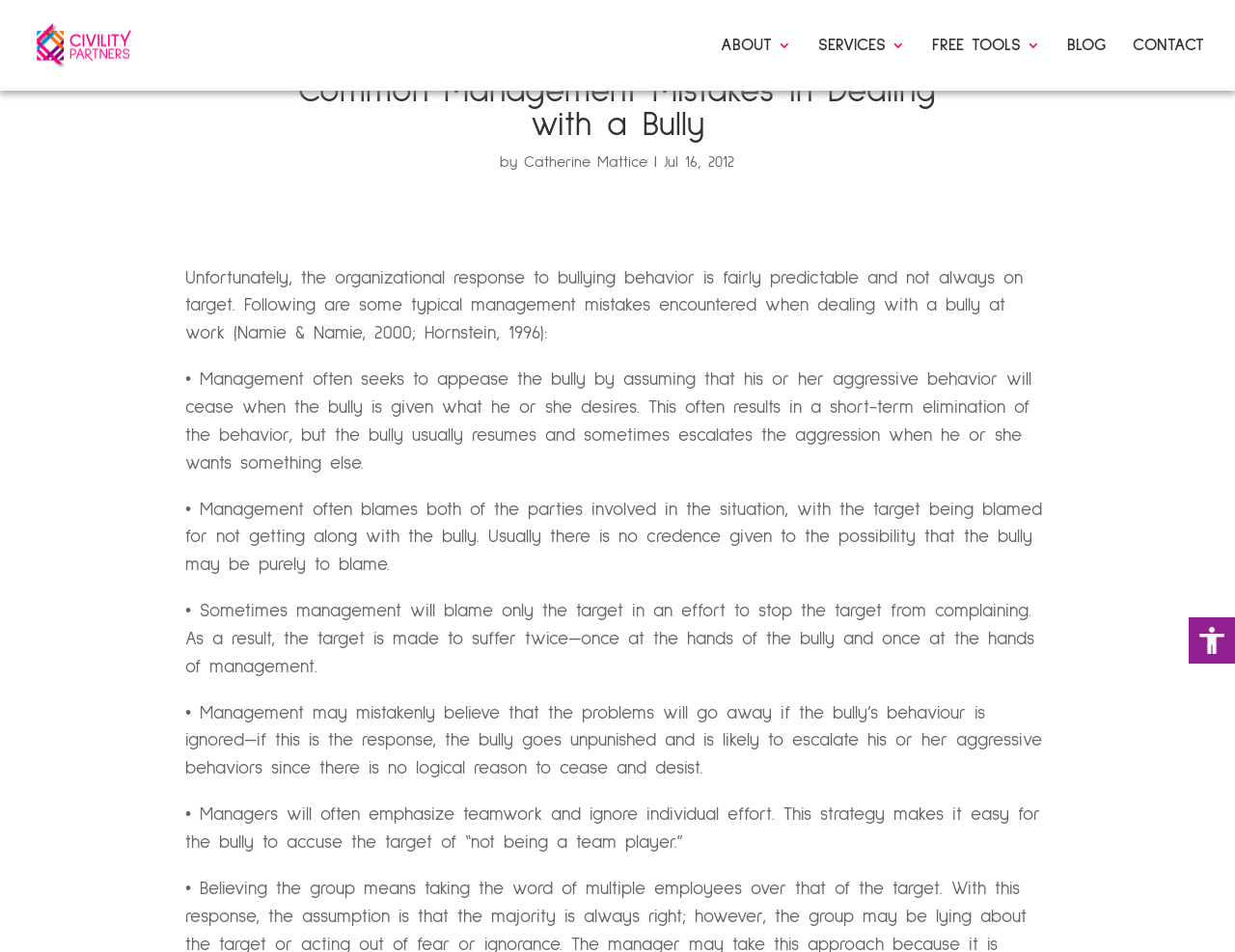What is the purpose of the button in the bottom-right corner? Look at the image and give a one-word or short phrase answer.

Accessibility Helper